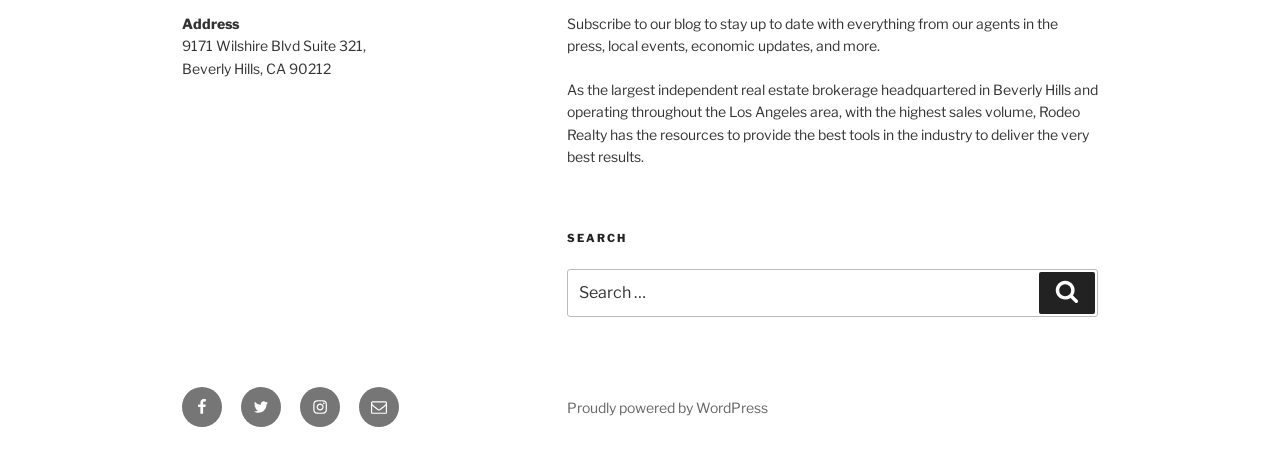Please specify the bounding box coordinates of the region to click in order to perform the following instruction: "View more about Rodeo Realty".

[0.443, 0.177, 0.858, 0.362]